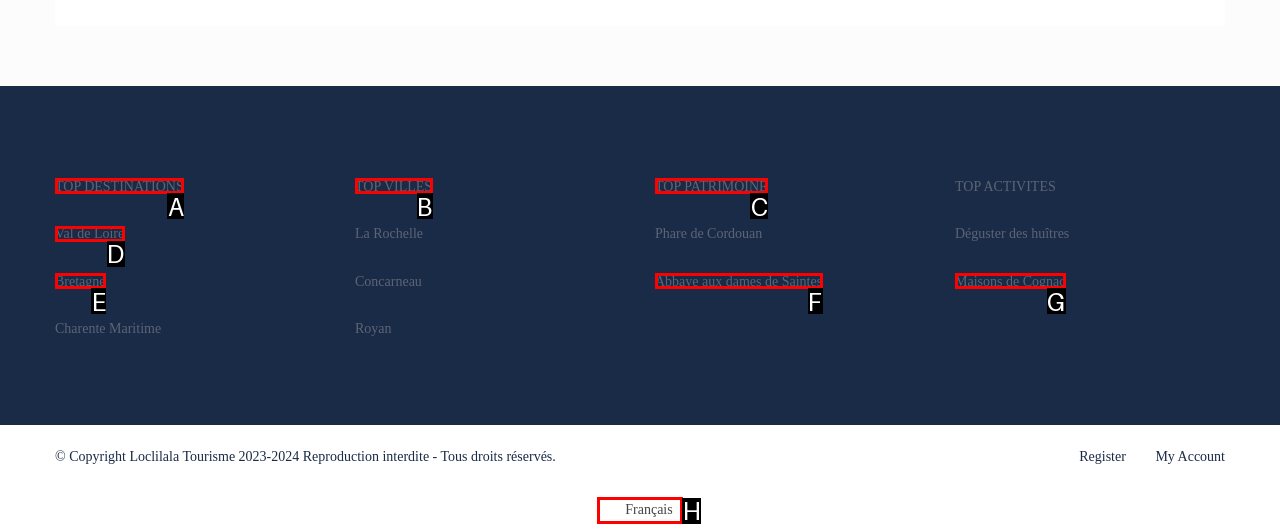Choose the letter that best represents the description: Français. Answer with the letter of the selected choice directly.

H